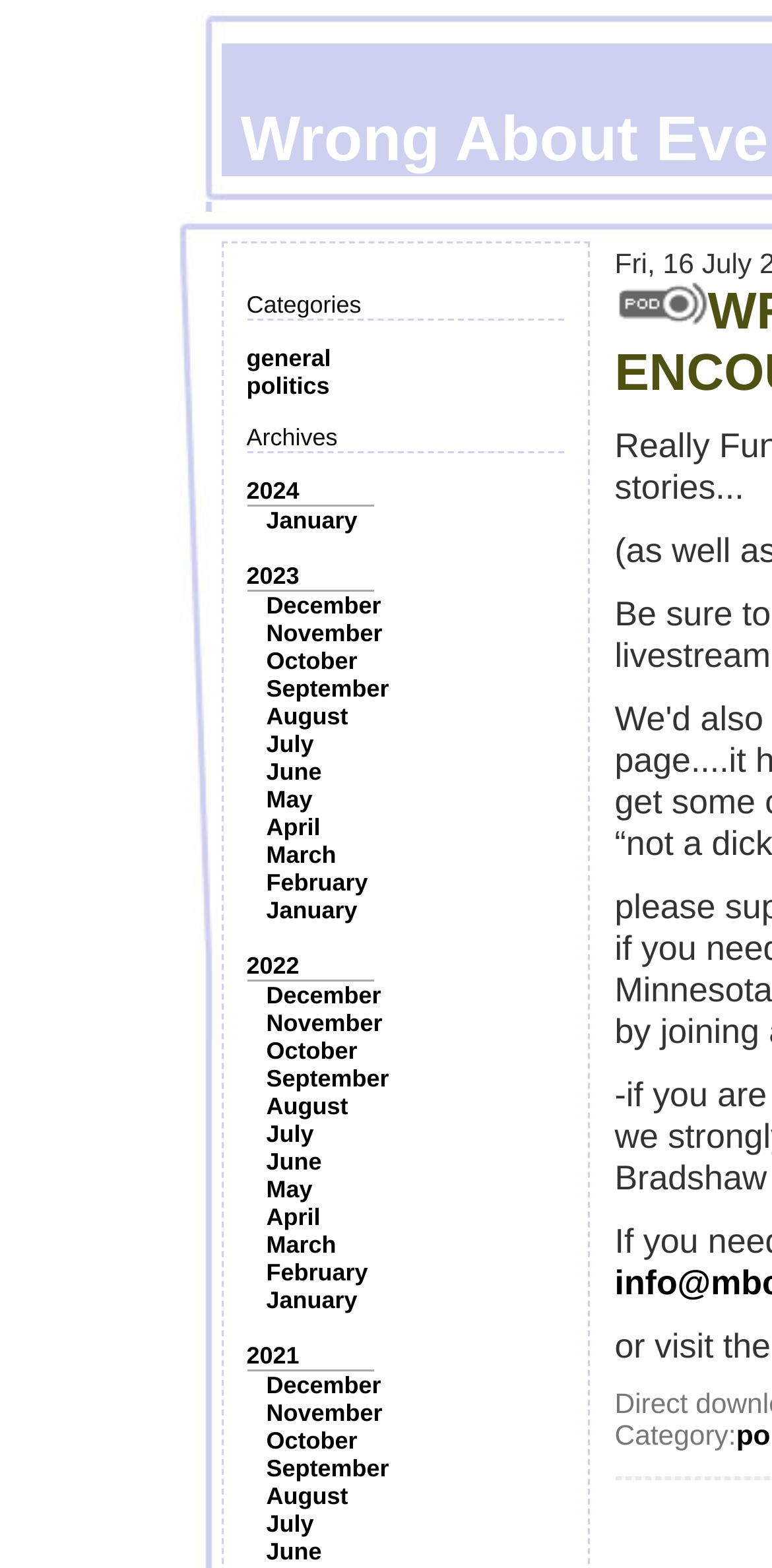How many years are available in archives?
Observe the image and answer the question with a one-word or short phrase response.

3